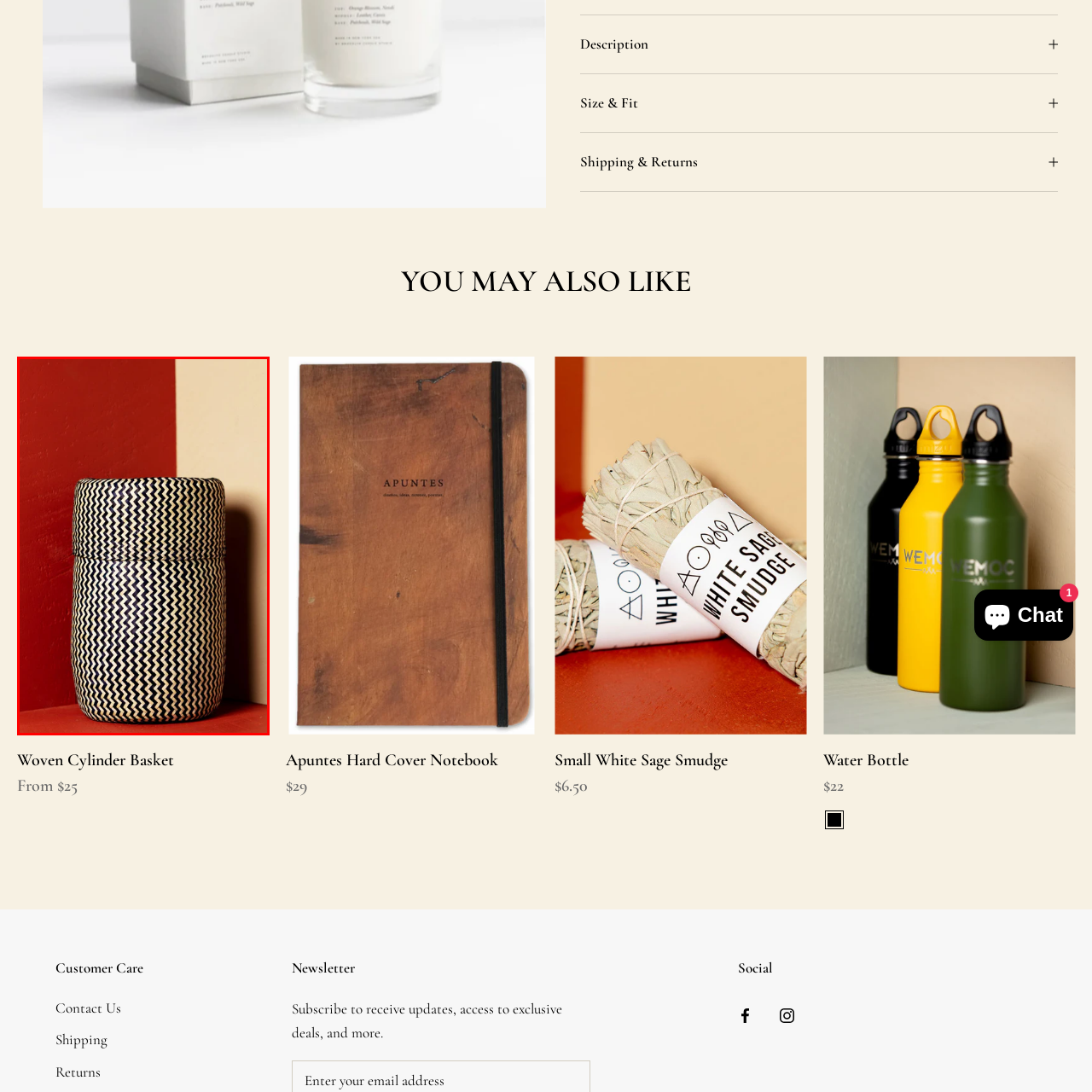Please review the portion of the image contained within the red boundary and provide a detailed answer to the subsequent question, referencing the image: What is the color of the wall in the background?

The caption describes the background as having a complementary color palette, with a rich red wall contrasting against a soft beige side, which indicates that the wall in the background is rich red in color.